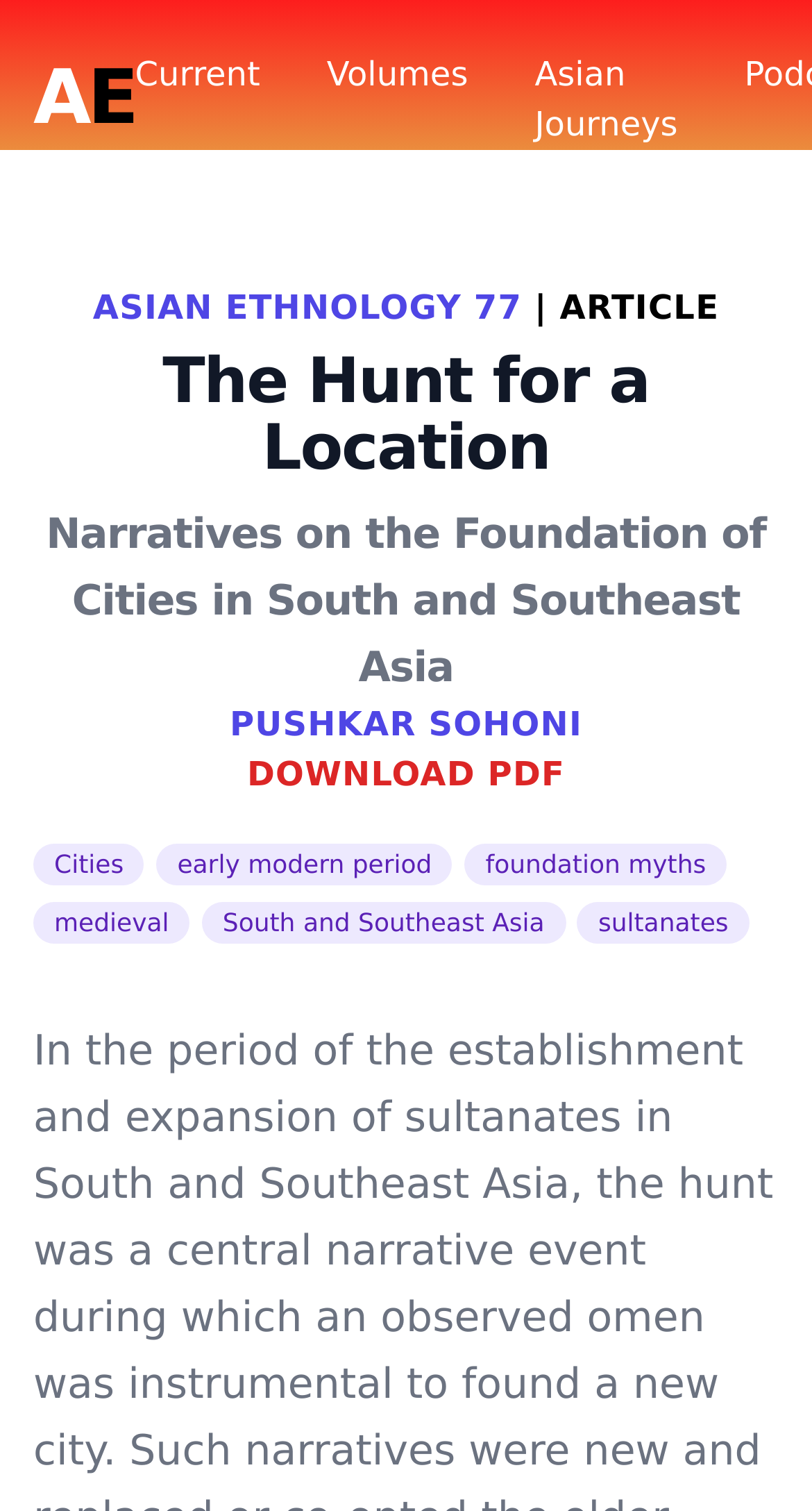Identify the first-level heading on the webpage and generate its text content.

ASIAN ETHNOLOGY 77 | ARTICLE
The Hunt for a Location
Narratives on the Foundation of Cities in South and Southeast Asia